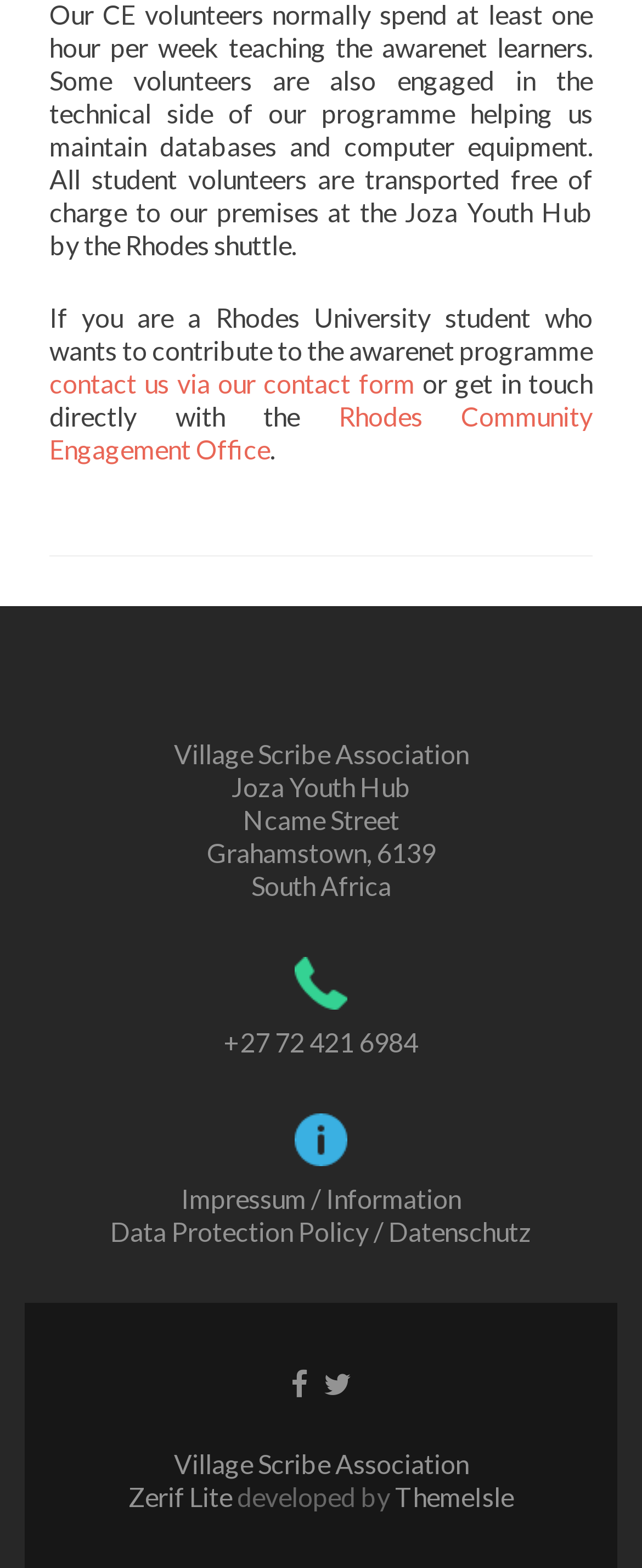Locate the bounding box coordinates of the clickable element to fulfill the following instruction: "visit the Facebook page". Provide the coordinates as four float numbers between 0 and 1 in the format [left, top, right, bottom].

[0.453, 0.87, 0.478, 0.893]